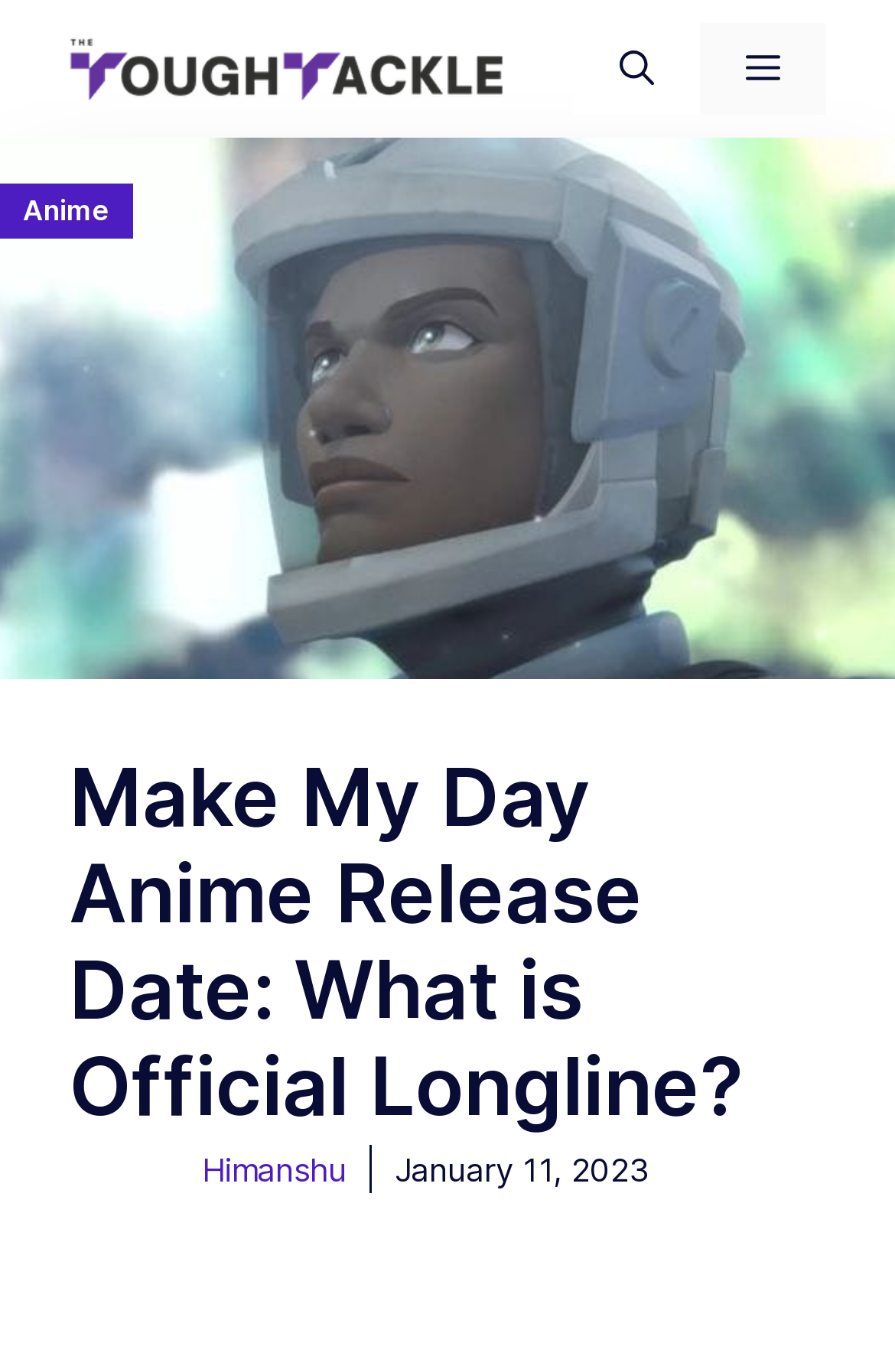What is the category of the article?
Answer the question with detailed information derived from the image.

The category can be found by looking at the heading 'Anime' located at the top of the webpage, indicating that the article falls under the category of 'Anime'.